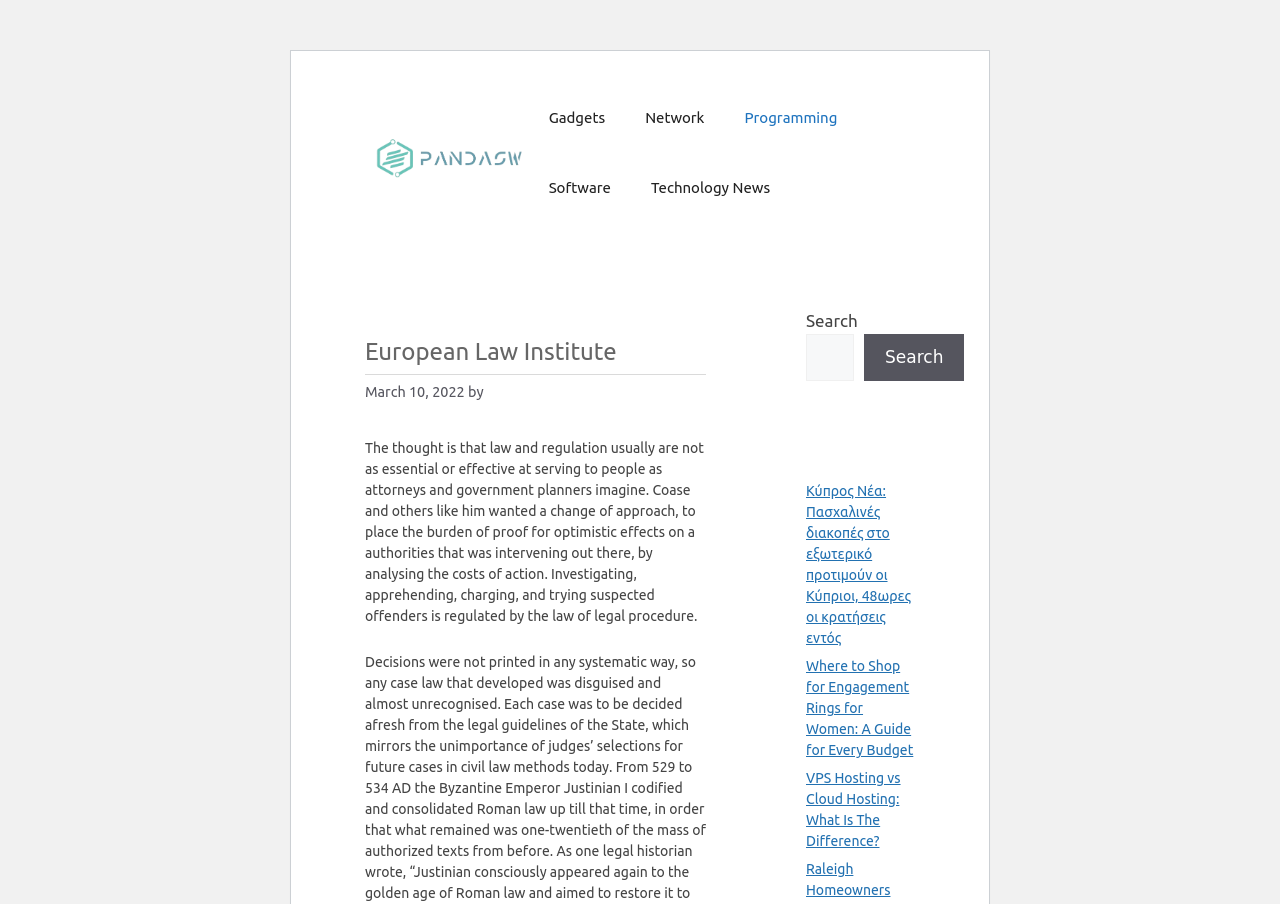What is the purpose of the search box?
Analyze the image and provide a thorough answer to the question.

I found the answer by looking at the search box element, which has a label 'Search' and is accompanied by a button with the same label, indicating that it is used for searching purposes.